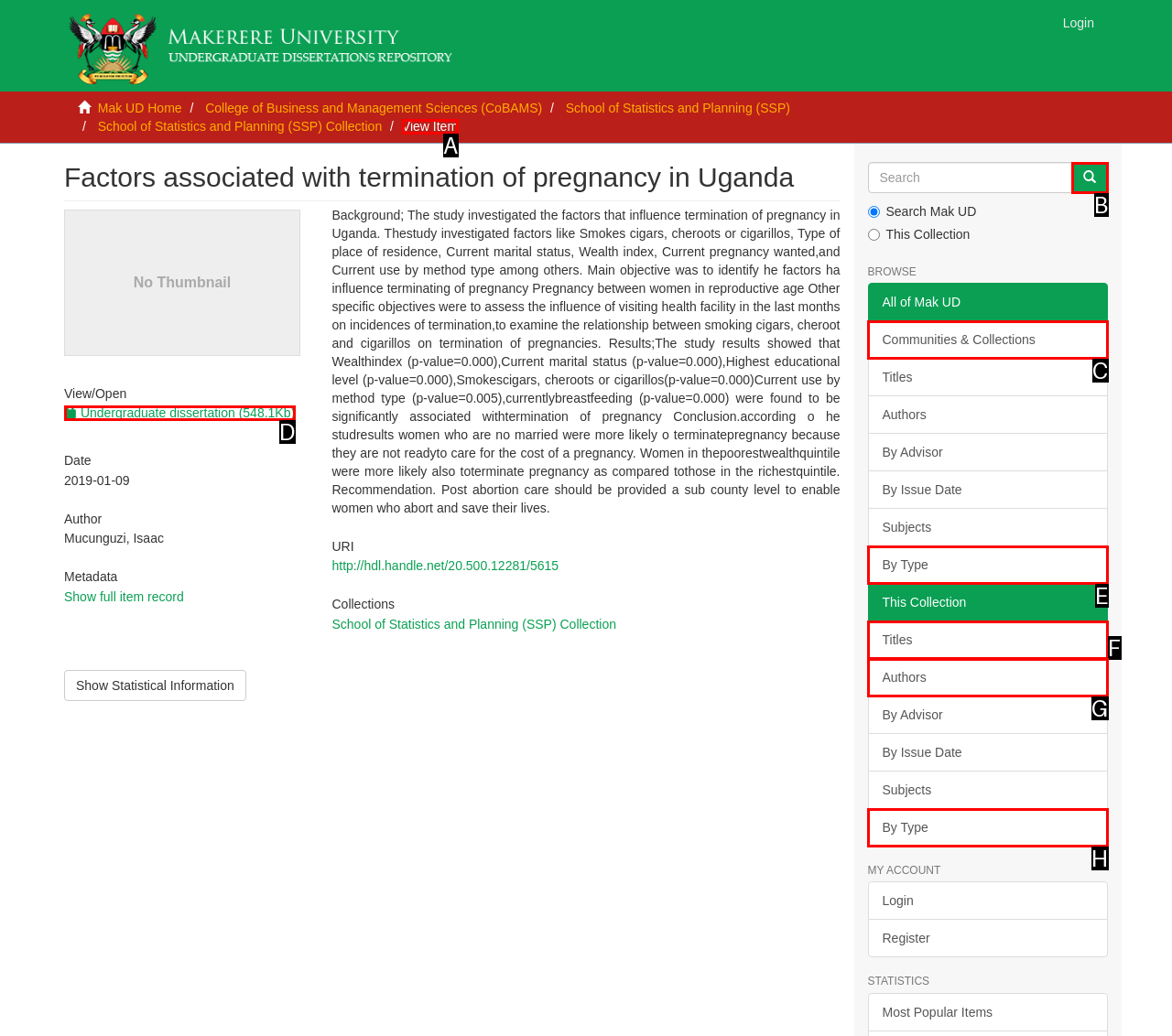Select the appropriate letter to fulfill the given instruction: View the item
Provide the letter of the correct option directly.

A